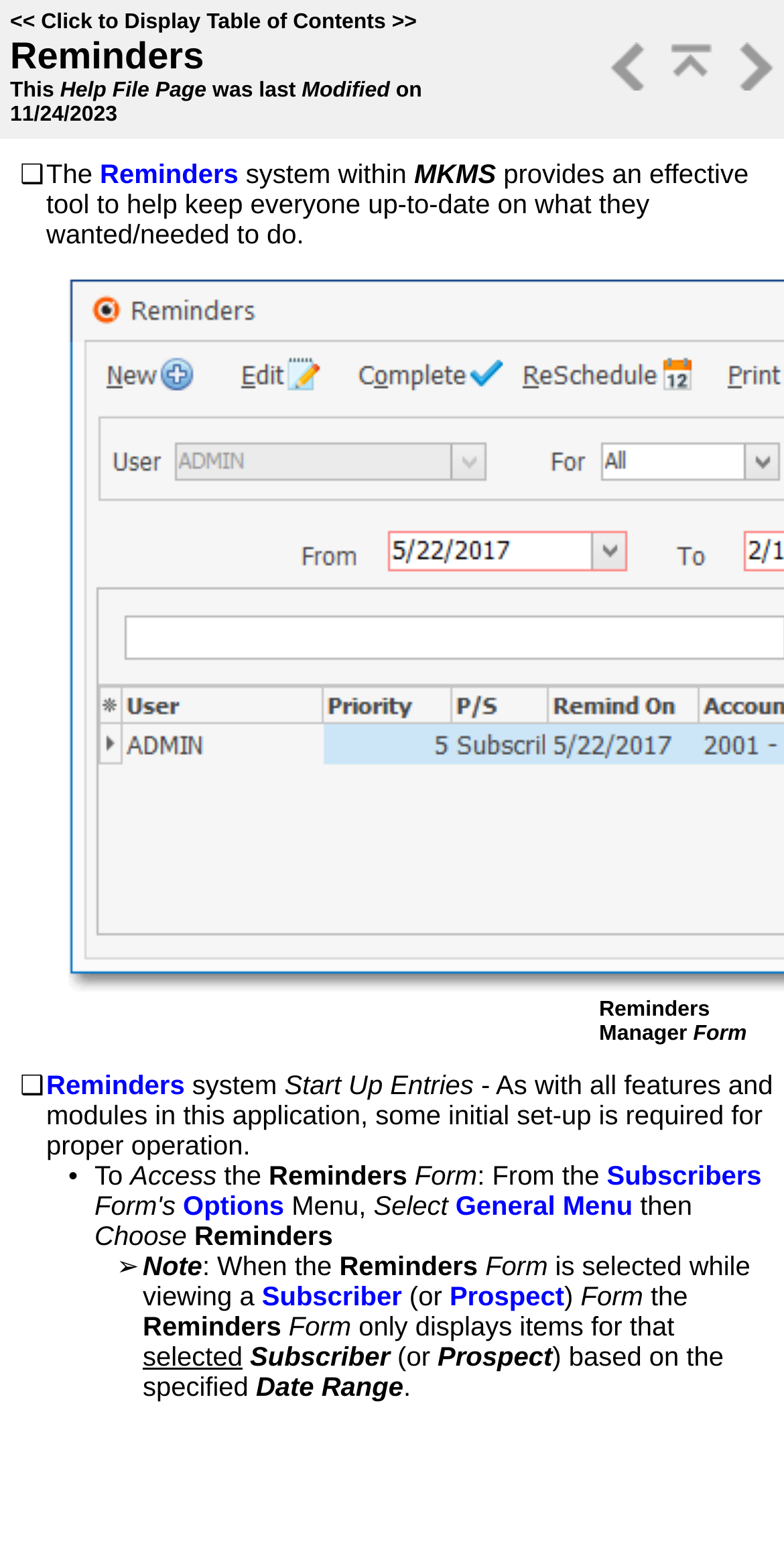Explain the webpage's design and content in an elaborate manner.

The webpage is about the Reminders system within MKMS, which provides an effective tool to help keep everyone up-to-date on what they wanted/needed to do. At the top, there is a table of contents with links to navigate to different topics. Below the table of contents, there is a heading "Reminders" followed by a brief description of the system.

On the left side of the page, there is a vertical navigation menu with links to "Previous Topic", "Parent Chapter", and "Next Topic". On the right side, there is a section with a heading "Reminders Manager" and a form with a title "Form".

The main content of the page is divided into sections, each with a brief description and instructions on how to access the Reminders system. There are several paragraphs of text, with some containing links to related topics such as "Subscribers", "Options", and "General Menu". There are also some icons, including "❑" and "➢", used to highlight important notes.

Throughout the page, there are several mentions of the Reminders system, including how to access it, how it displays items, and how it is related to subscribers and prospects. The page also provides some notes and instructions on how to use the system effectively.